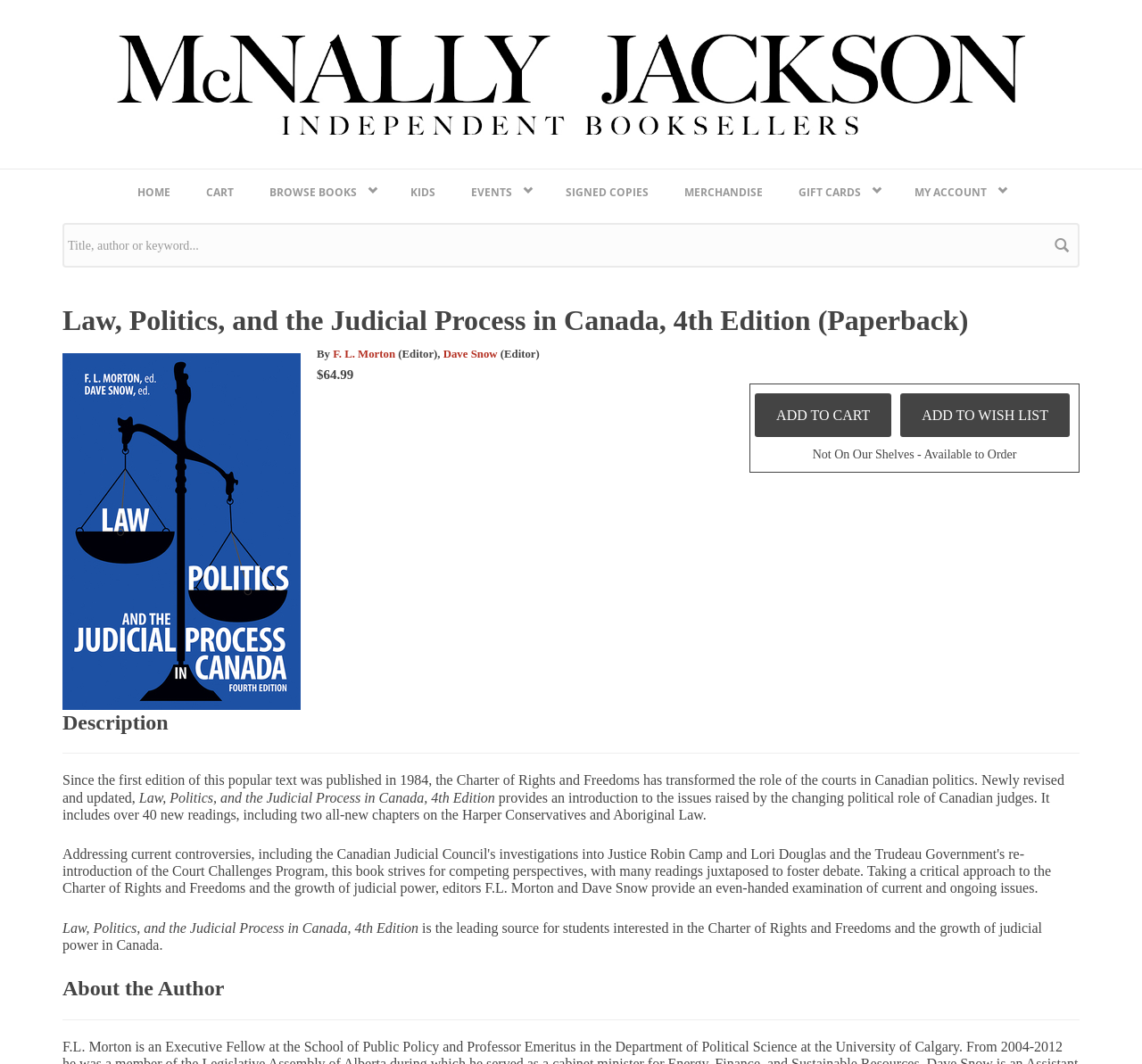Respond with a single word or short phrase to the following question: 
Who are the editors of this book?

F. L. Morton and Dave Snow